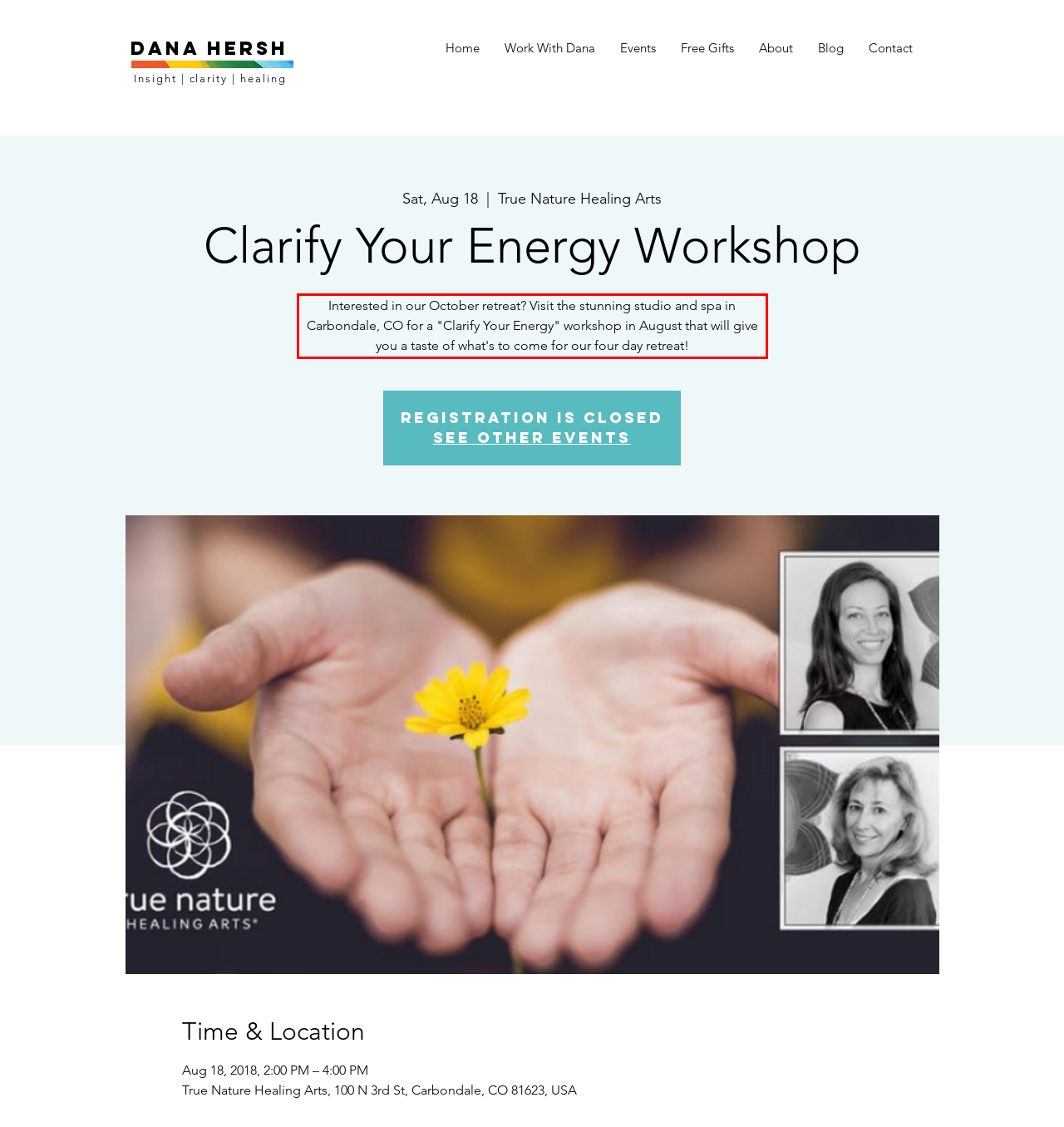Examine the screenshot of the webpage, locate the red bounding box, and perform OCR to extract the text contained within it.

Interested in our October retreat? Visit the stunning studio and spa in Carbondale, CO for a "Clarify Your Energy" workshop in August that will give you a taste of what's to come for our four day retreat!